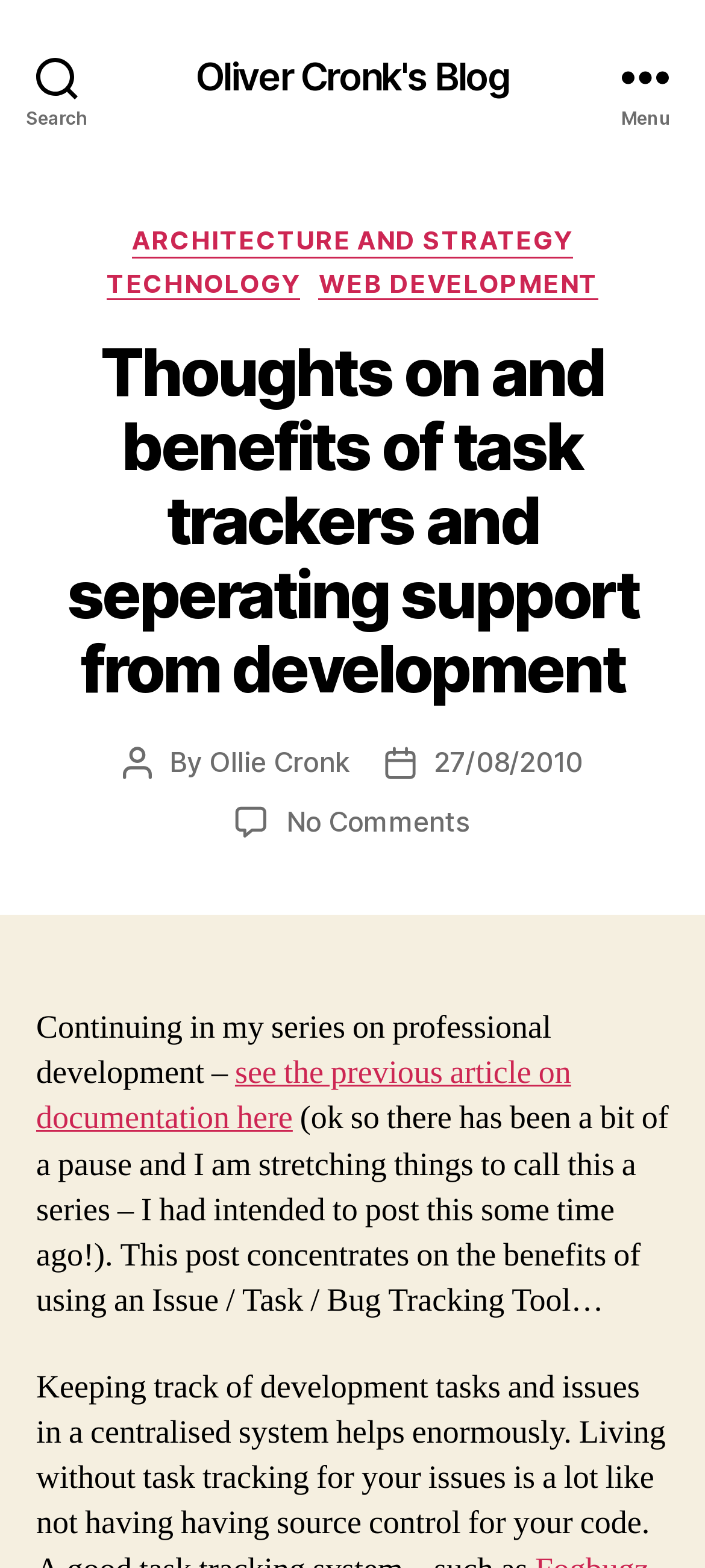Use a single word or phrase to respond to the question:
Is there a link to a previous article?

Yes